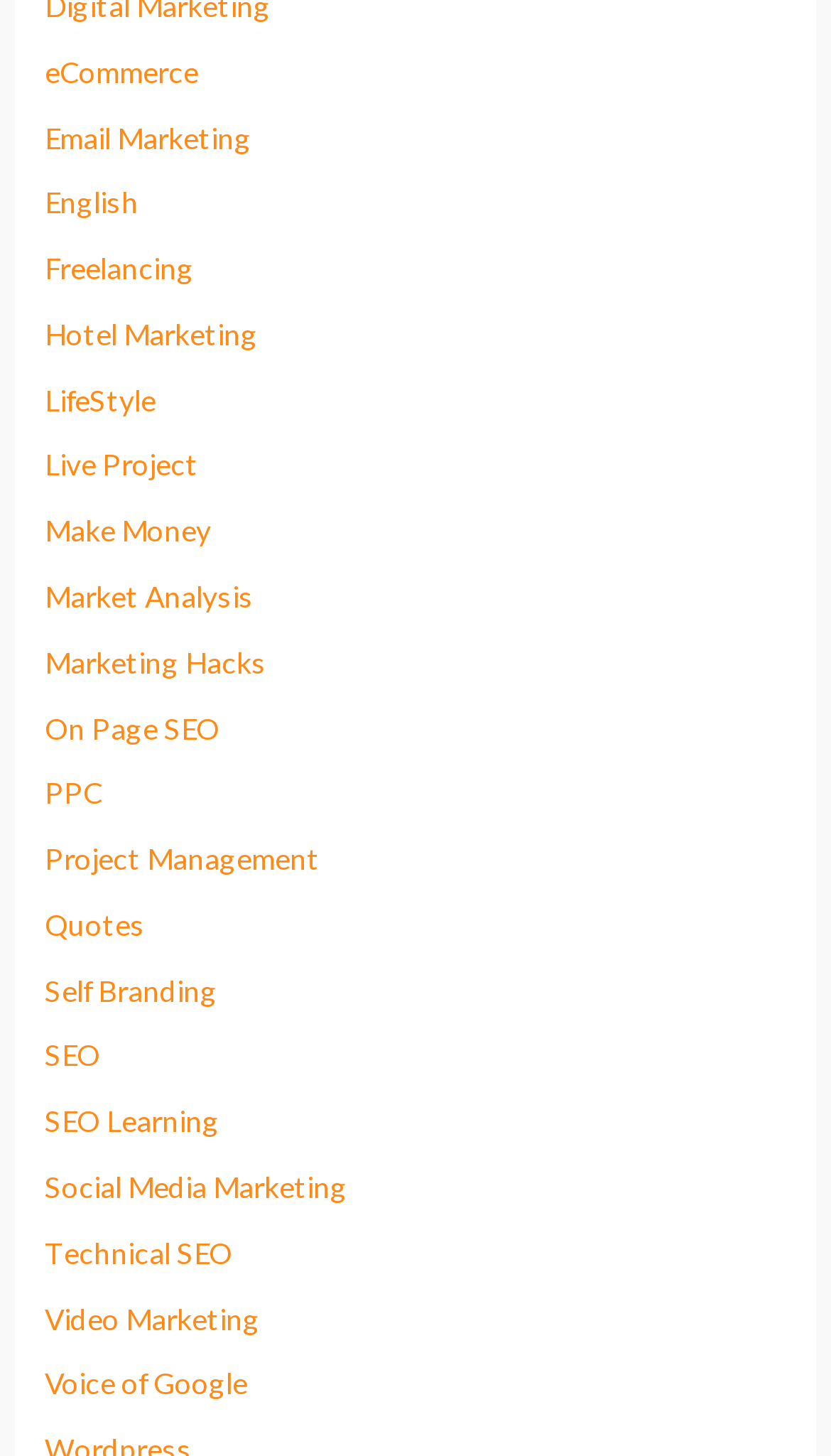Find the bounding box coordinates of the area to click in order to follow the instruction: "Select English".

[0.054, 0.126, 0.167, 0.151]